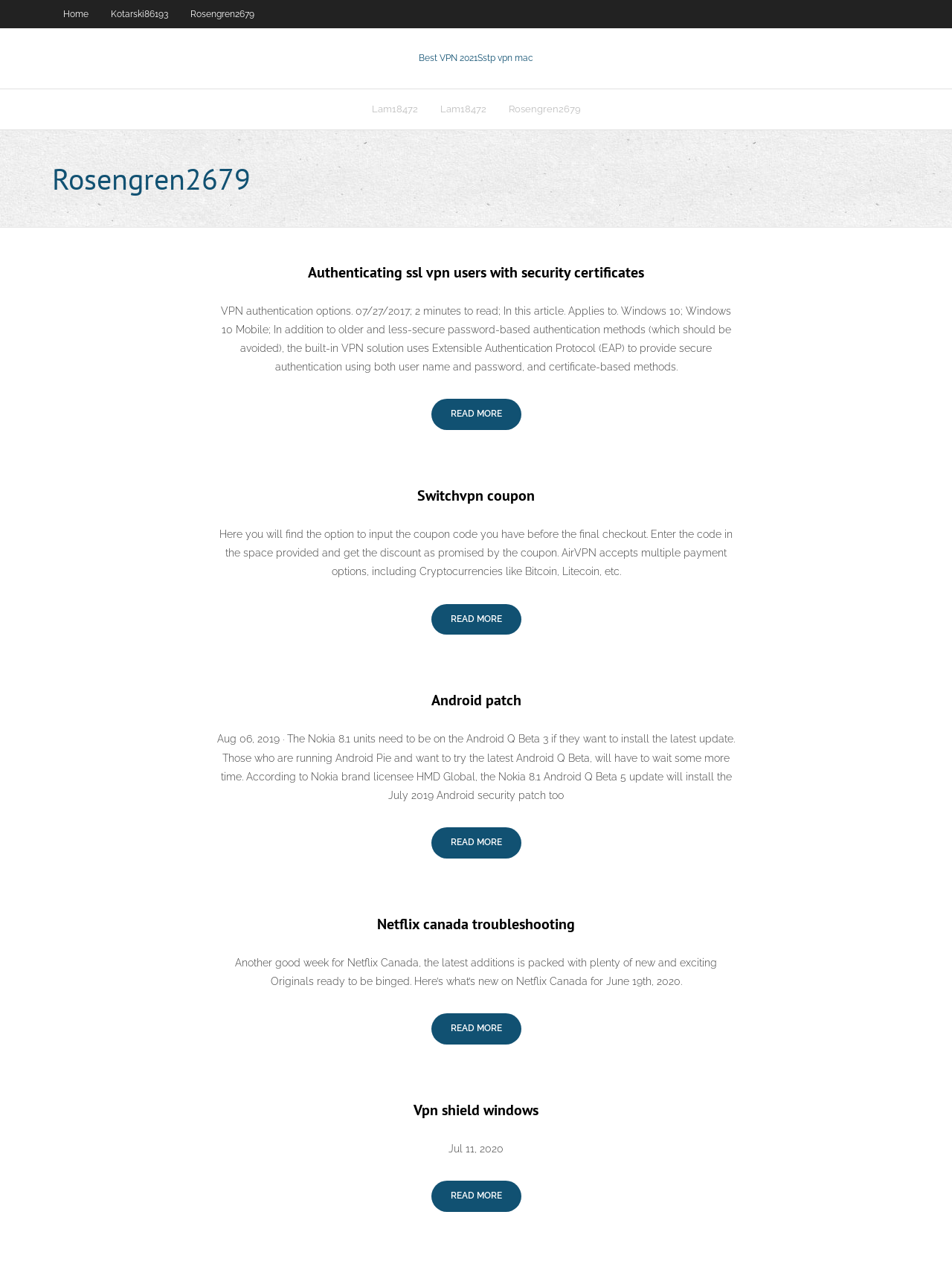How many articles are on this webpage?
Examine the image and give a concise answer in one word or a short phrase.

5